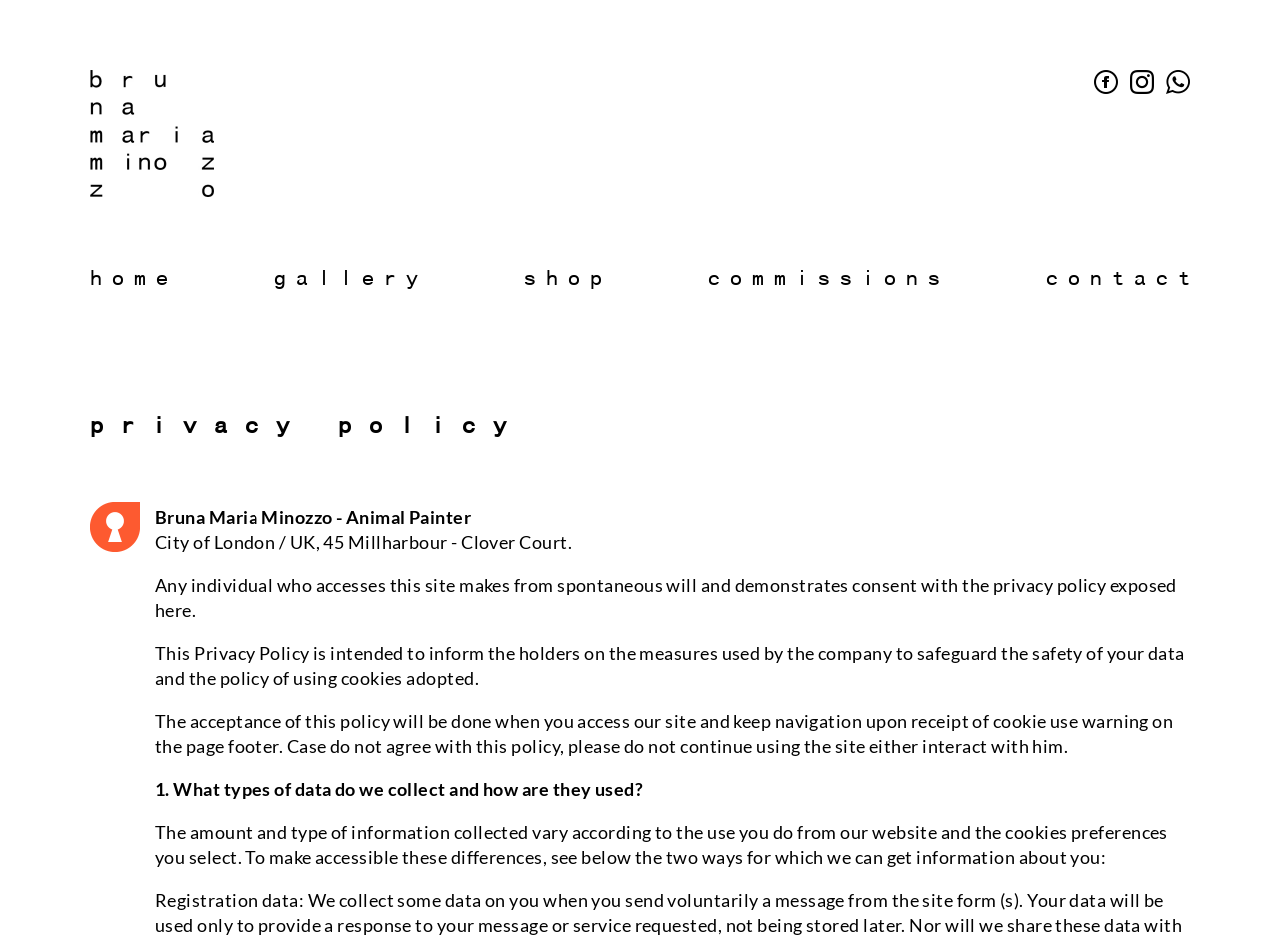Provide a short, one-word or phrase answer to the question below:
What is the purpose of the privacy policy?

To inform on data safety and cookie policy